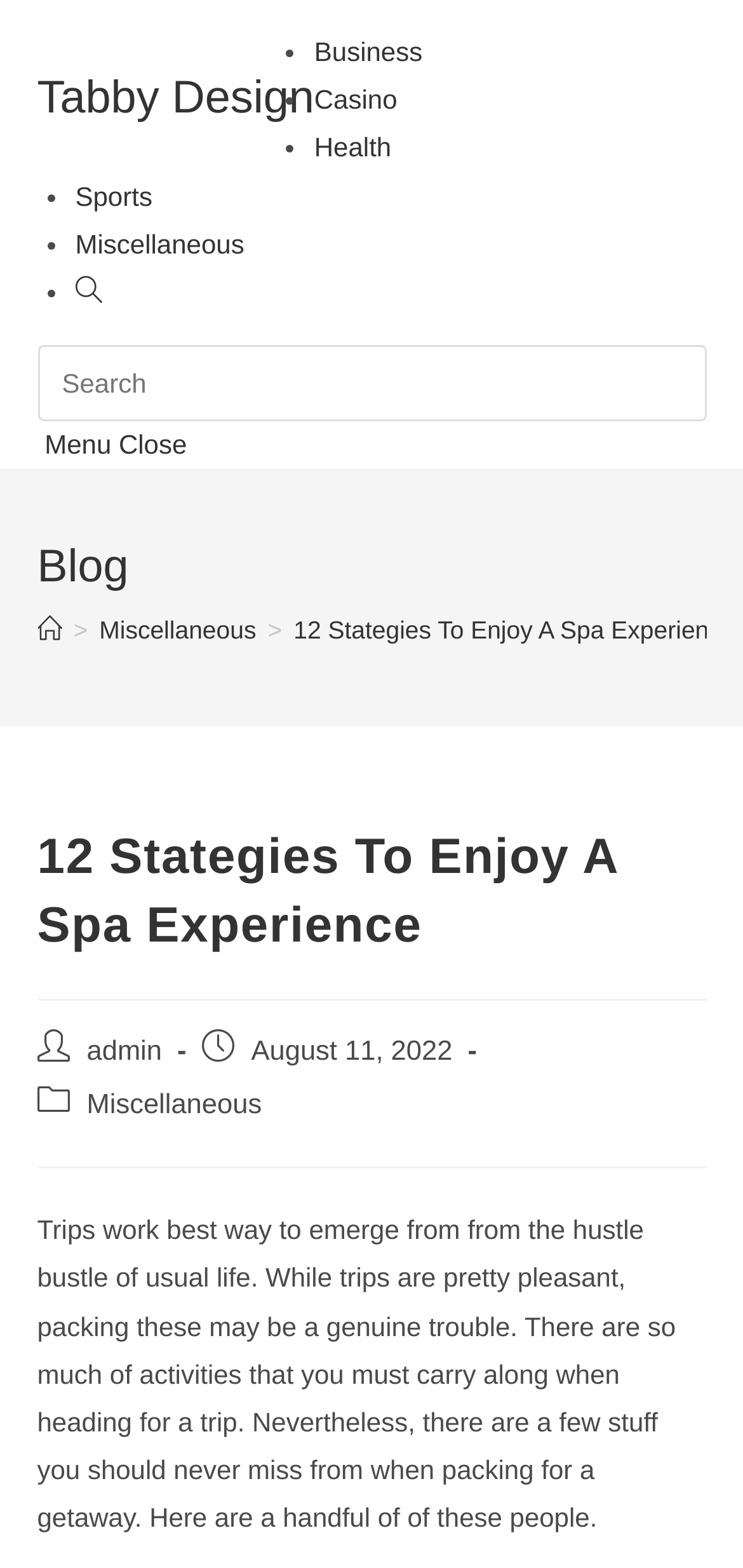What is the category of the post?
Based on the image, provide your answer in one word or phrase.

Miscellaneous